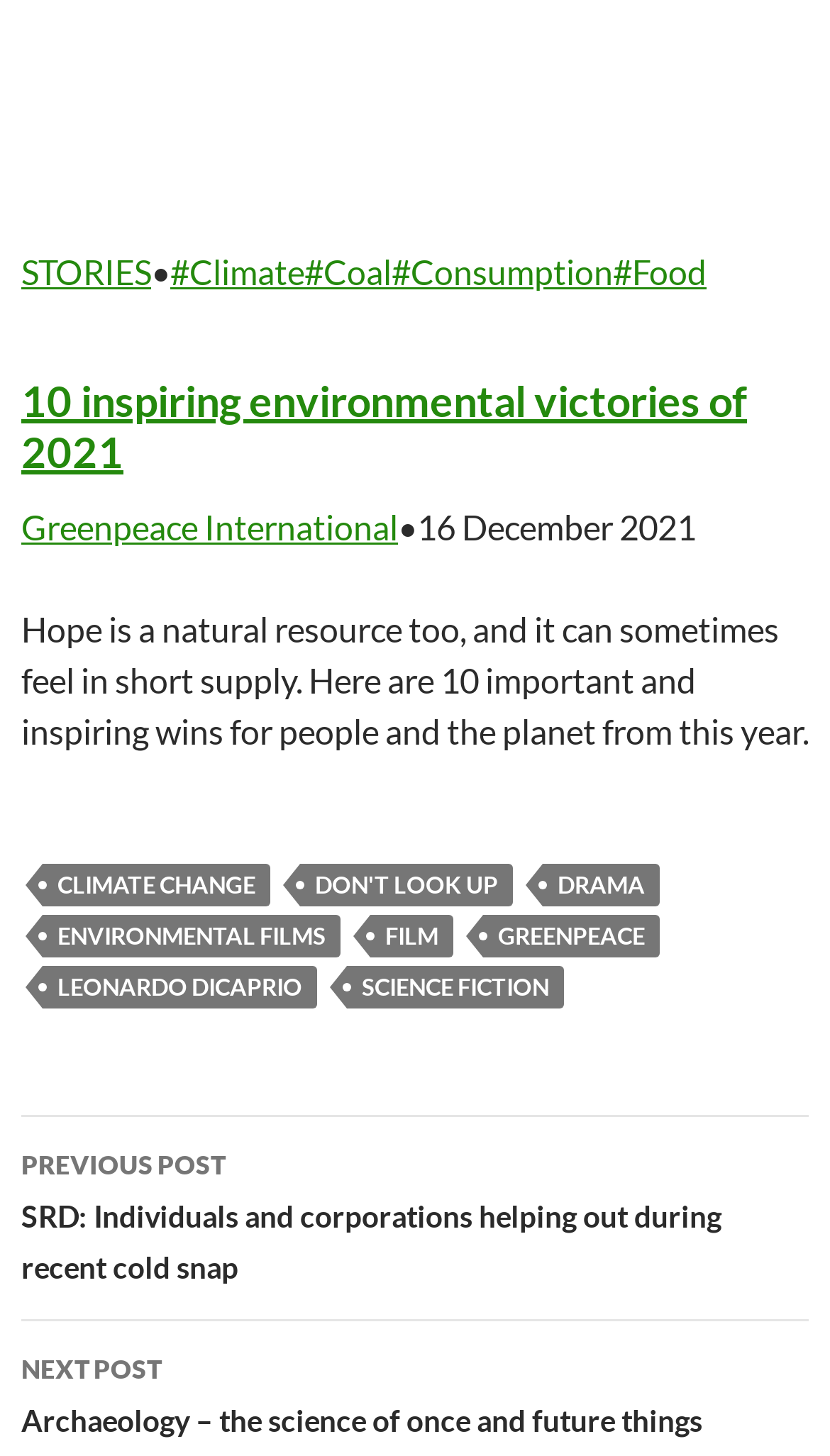What is the category of the article?
Please provide a full and detailed response to the question.

The article is categorized under environmental victories, and the website seems to be related to environmental issues, as seen from the links in the footer section, such as 'CLIMATE CHANGE', 'ENVIRONMENTAL FILMS', and 'GREENPEACE'.